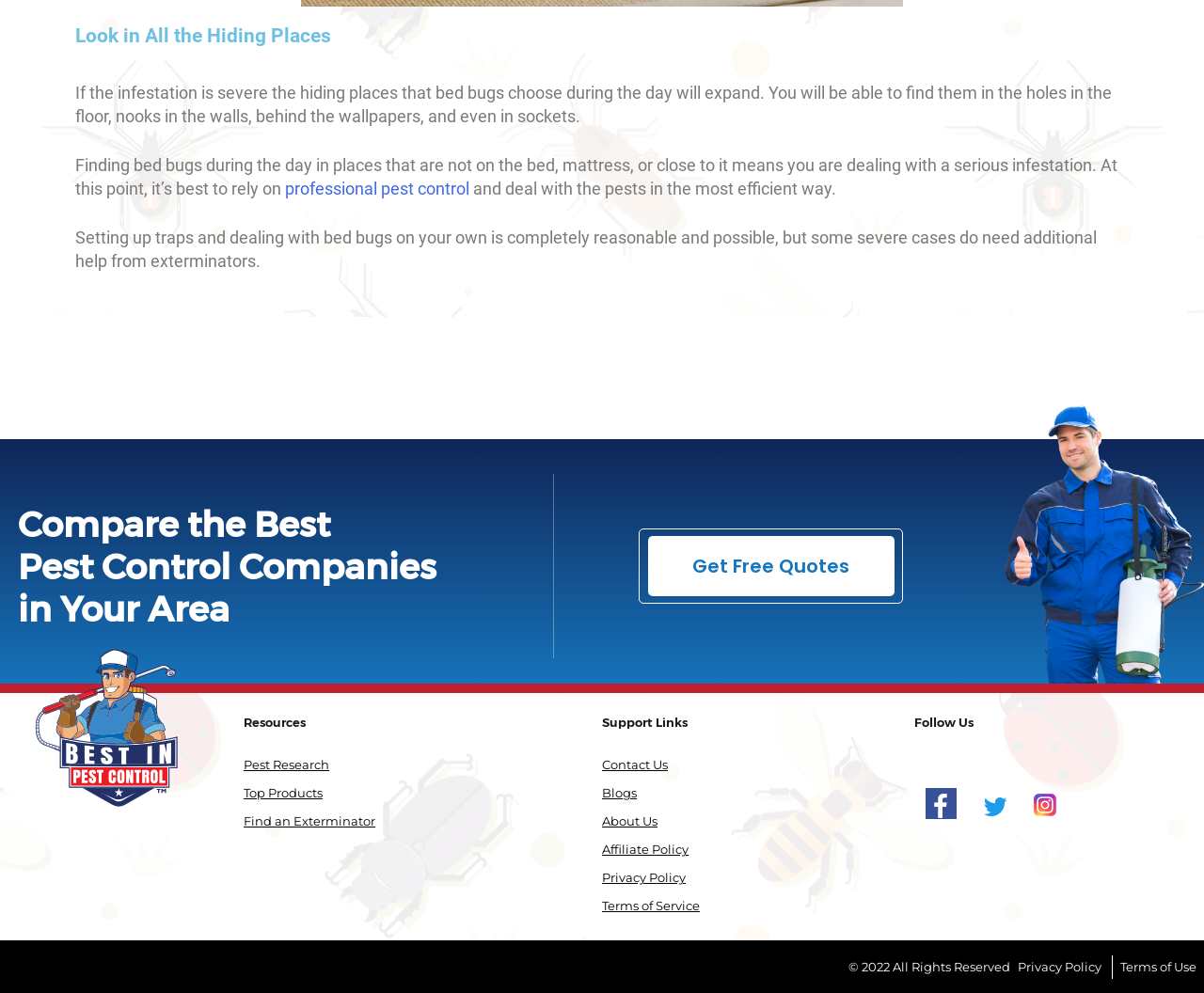Please determine the bounding box coordinates of the clickable area required to carry out the following instruction: "View 'Terms of Service'". The coordinates must be four float numbers between 0 and 1, represented as [left, top, right, bottom].

[0.5, 0.905, 0.581, 0.92]